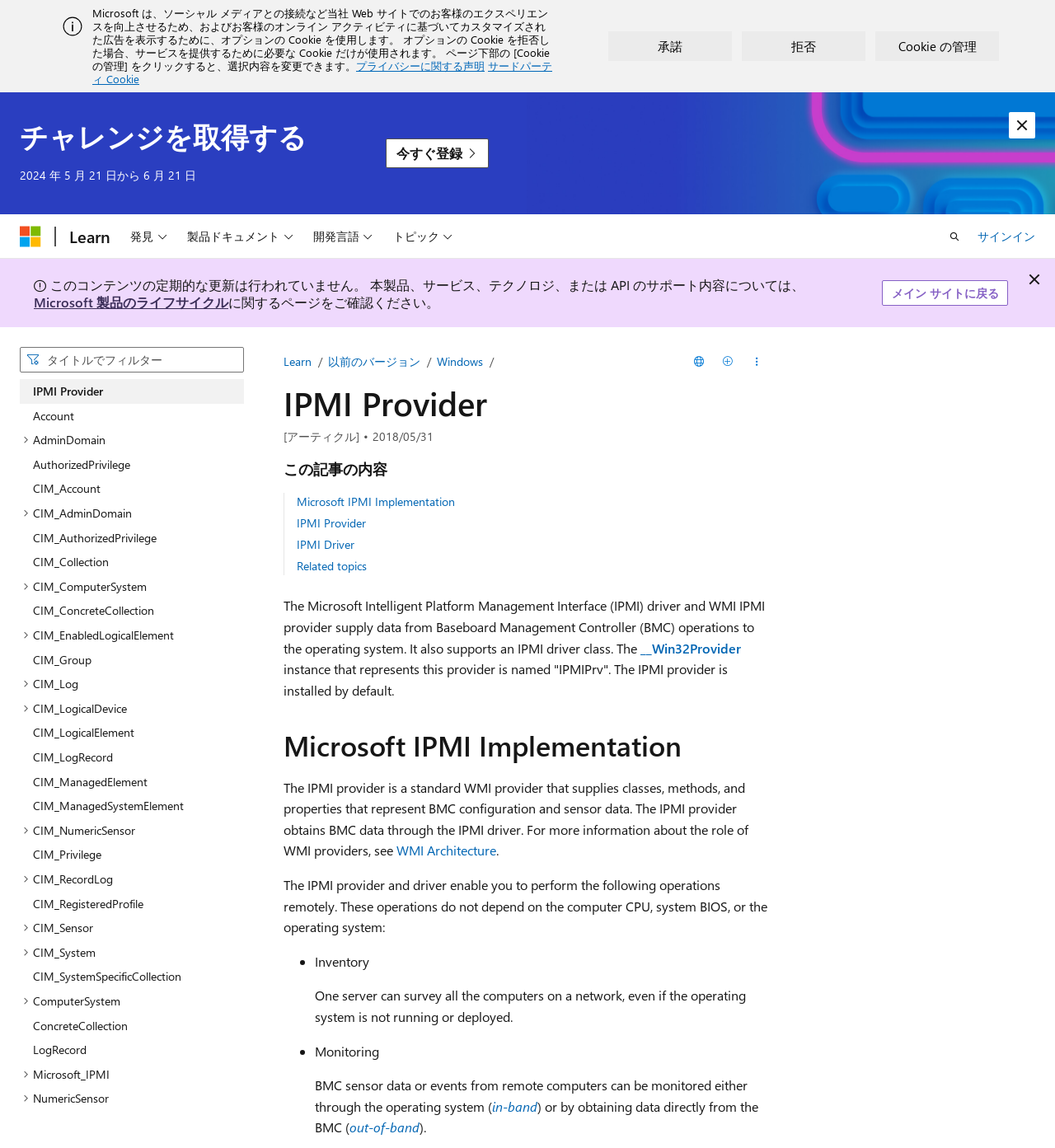What is the text of the first link in the navigation section?
Based on the image, answer the question with as much detail as possible.

I looked at the navigation section of the webpage and found the first link, which has the text 'Microsoft'.